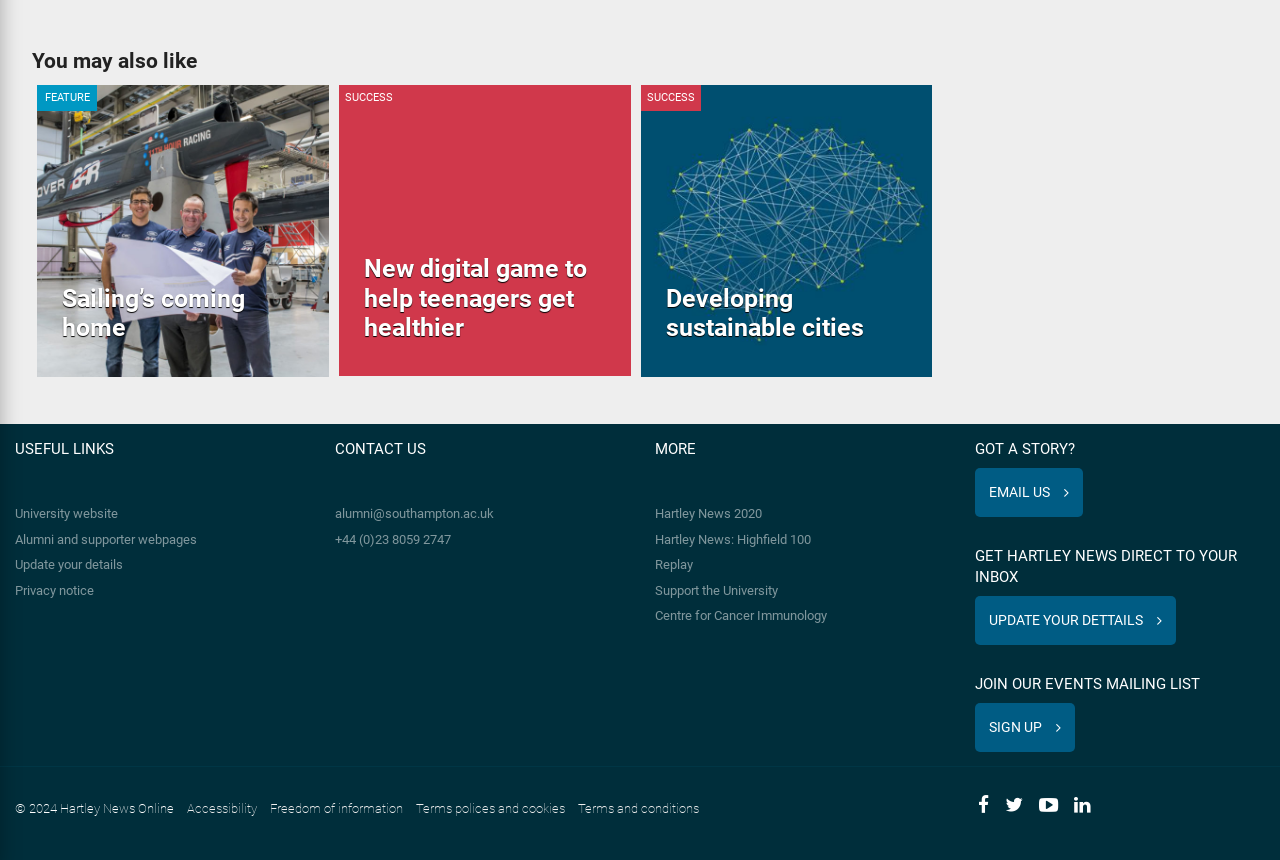What is the title of the last article?
Based on the screenshot, provide a one-word or short-phrase response.

GOT A STORY?